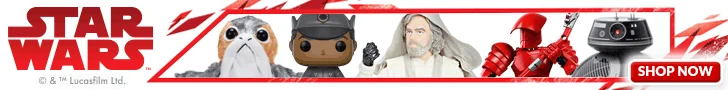Using the information in the image, could you please answer the following question in detail:
How many figures are showcased in the image?

The caption describes five figures in the image: a Porg, a stylized Funko Pop figure of a First Order Stormtrooper, a luminous portrayal of Luke Skywalker, a striking red Sith Trooper, and a detailed droid.